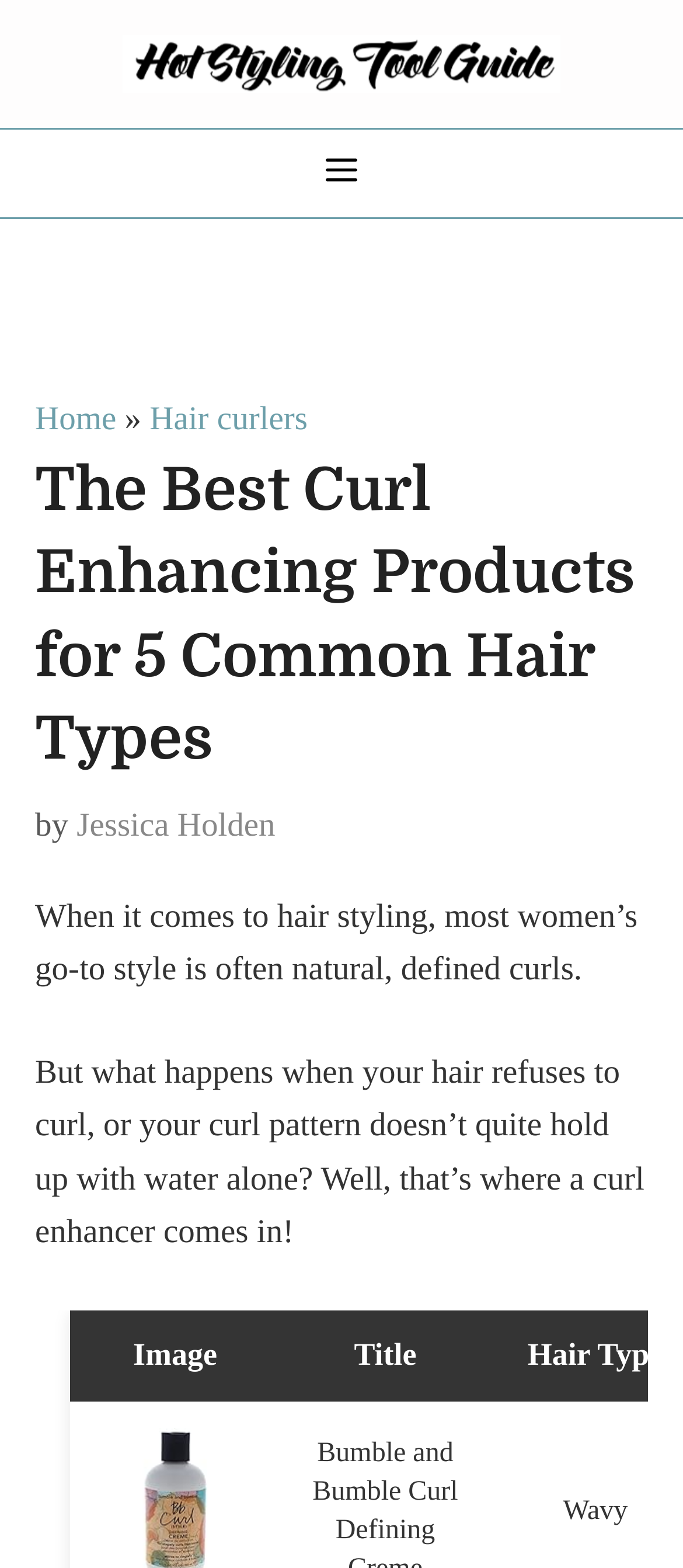Based on the image, provide a detailed response to the question:
What is the navigation menu item after 'Home'?

The navigation menu has a 'Home' item, followed by a '»' symbol, and then a 'Hair curlers' item, indicating that 'Hair curlers' is the menu item after 'Home'.